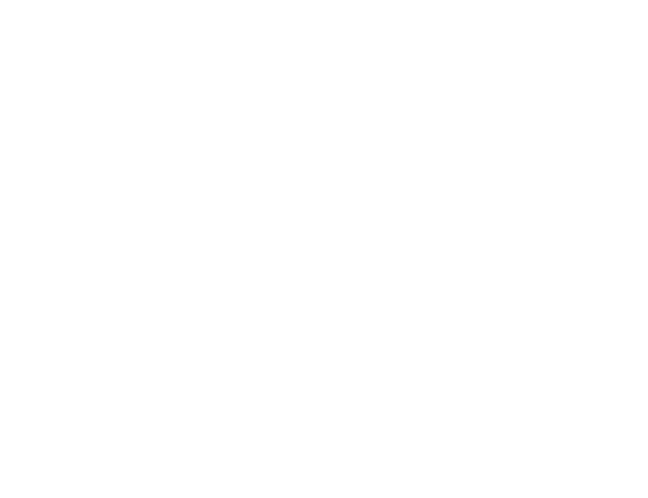What is the purity of garlic oil?
Please respond to the question with a detailed and thorough explanation.

According to the caption, the garlic oil has a high purity of 99%, making it suitable for various applications.